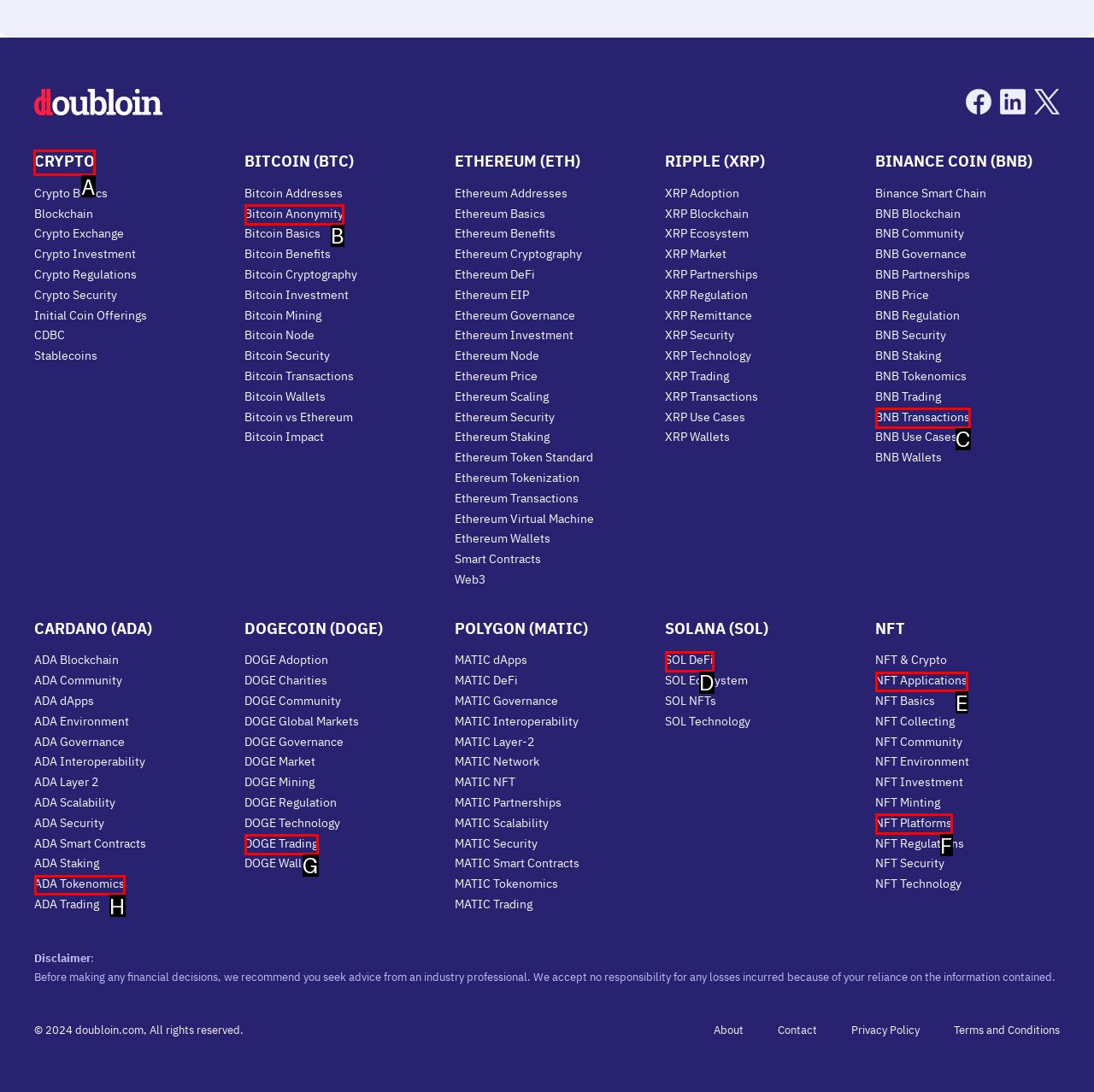Tell me which one HTML element I should click to complete the following task: Read News and Announcements Answer with the option's letter from the given choices directly.

None